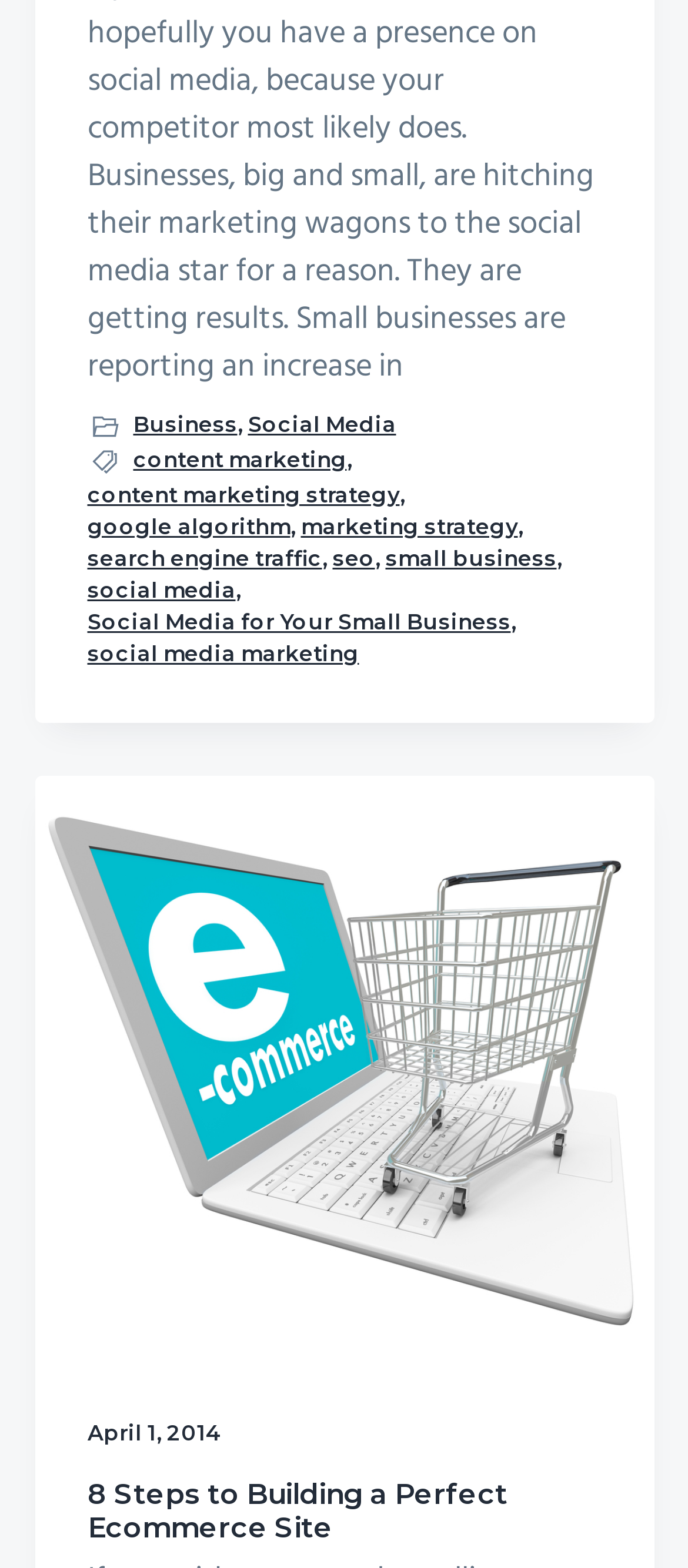Please answer the following question using a single word or phrase: 
What is the topic of the article?

Ecommerce site